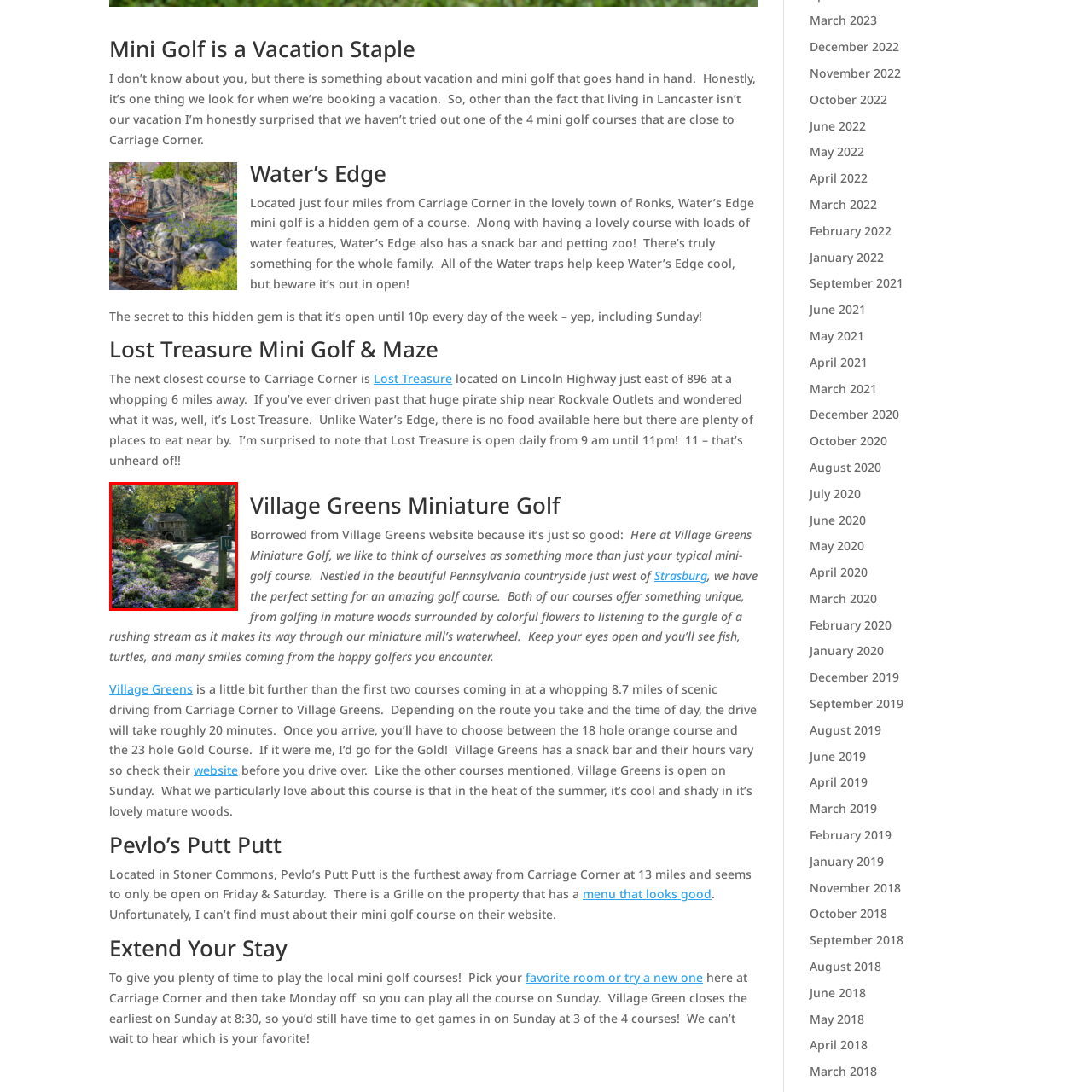What is the dominant color of the flowers in the image?
Observe the image inside the red bounding box and give a concise answer using a single word or phrase.

Purple and red